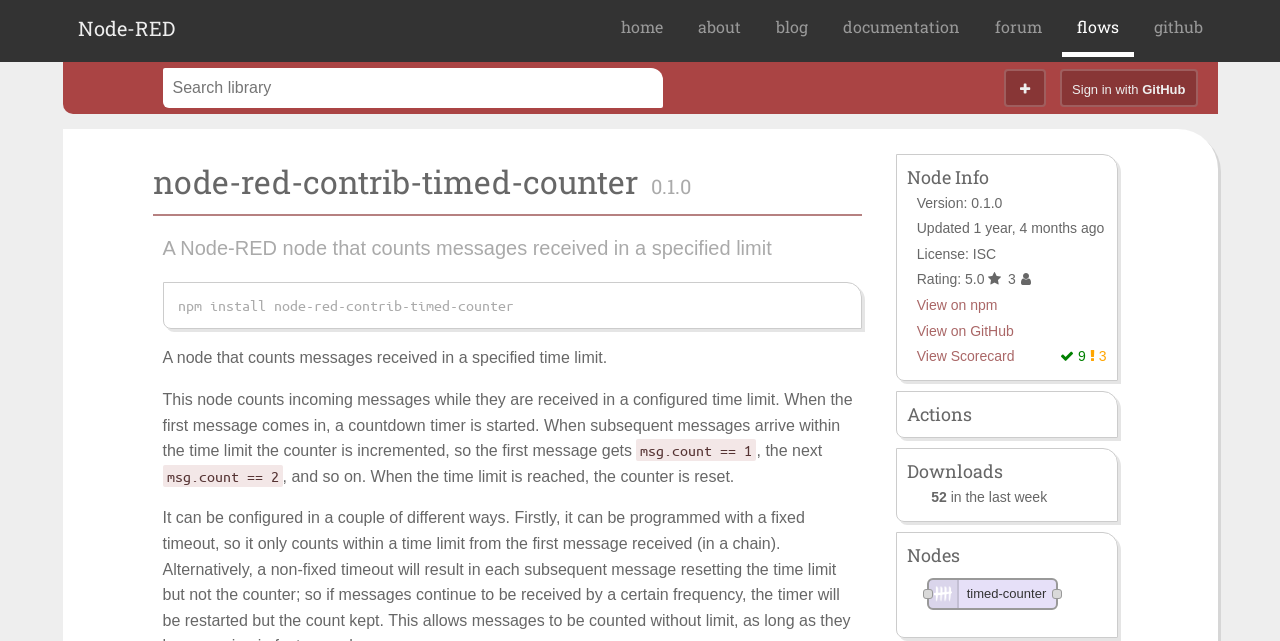Please find the bounding box coordinates of the element that you should click to achieve the following instruction: "View on GitHub". The coordinates should be presented as four float numbers between 0 and 1: [left, top, right, bottom].

[0.716, 0.503, 0.792, 0.528]